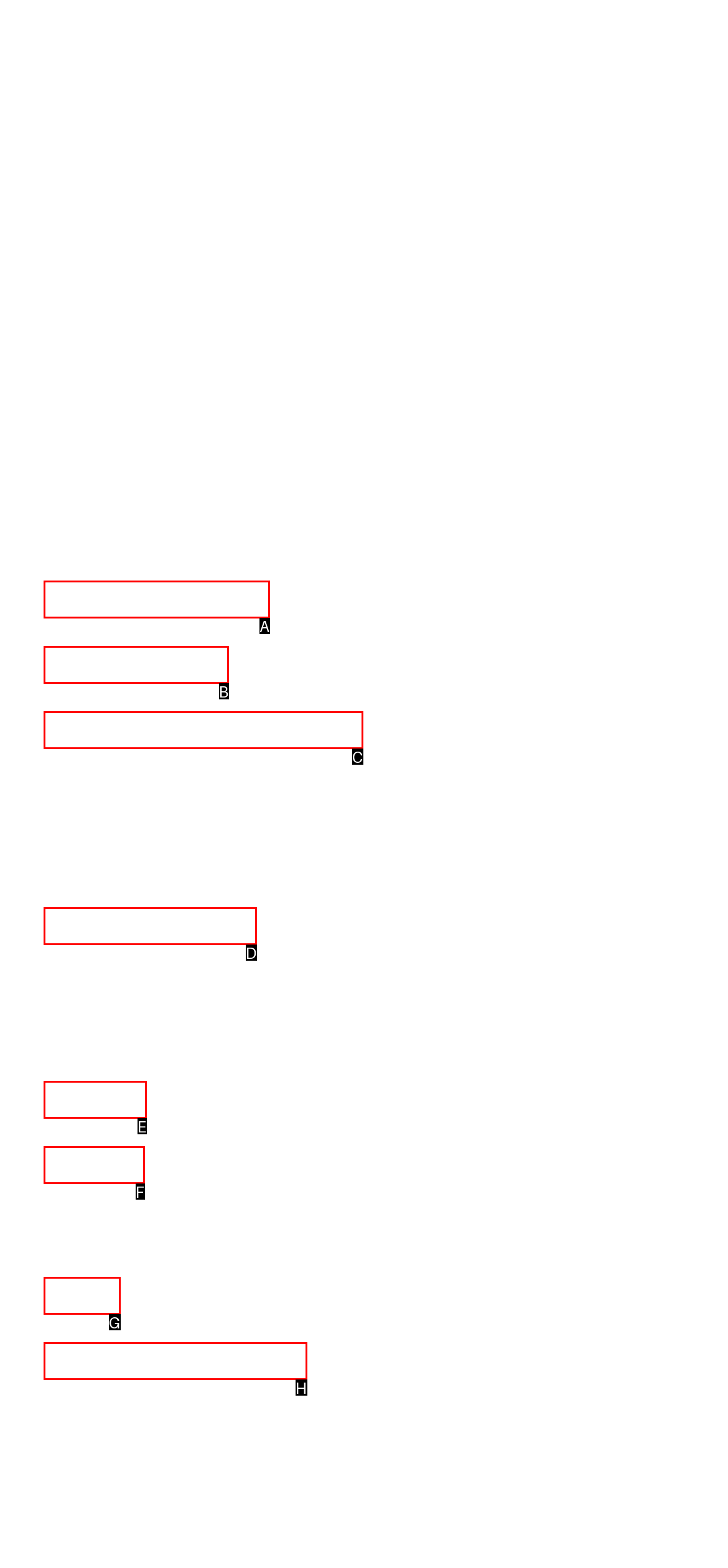Find the HTML element that matches the description provided: Home
Answer using the corresponding option letter.

E